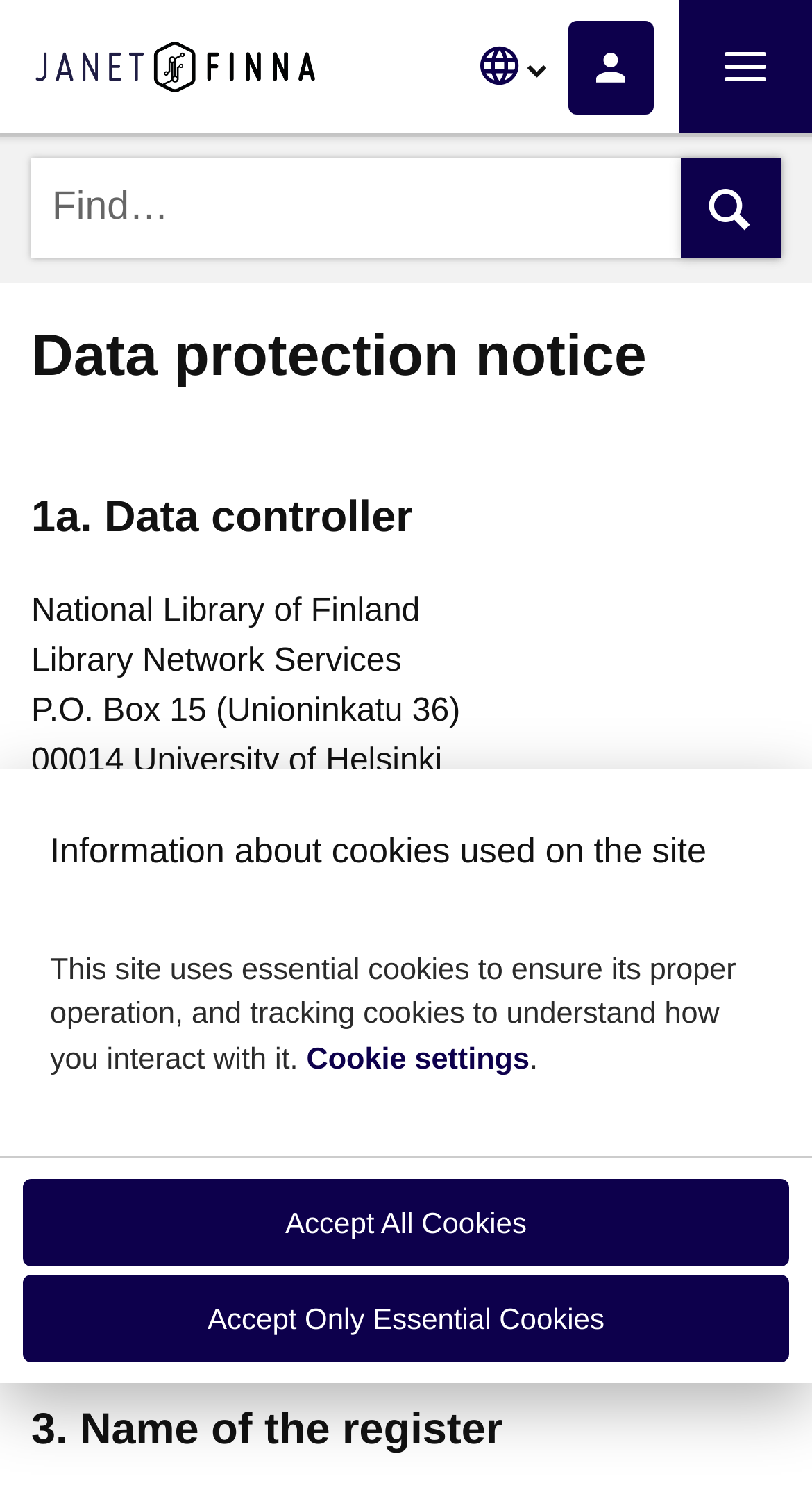Articulate a complete and detailed caption of the webpage elements.

The webpage is titled "Data protection notice | Janet Finna" and appears to be a informational page about data protection. At the top left corner, there is a "Skip to content" link, followed by a main navigation menu that spans the entire width of the page. The menu contains a "Mobile menu" button on the right side, as well as links to the "Home Page" and a "Language" button.

Below the navigation menu, there is a search bar that takes up most of the page width, with a "Find" button on the right side. Above the search bar, there is a heading that reads "Data protection notice".

The main content of the page is divided into sections, each with its own heading. The first section, "1a. Data controller", contains static text with information about the National Library of Finland, including its address and phone number. The second section, "1b. Data protection officer", provides contact information for the data protection officer of the University of Helsinki.

The third section, "2. Contact information for question about data processing", contains an email address for sending questions about data processing. 

A modal dialog box is present on the page, titled "Information about cookies used on the site". It contains a heading, a paragraph of text explaining the use of cookies on the site, and a link to "Cookie settings". The dialog box also has two buttons: "Accept All Cookies" and "Accept Only Essential Cookies".